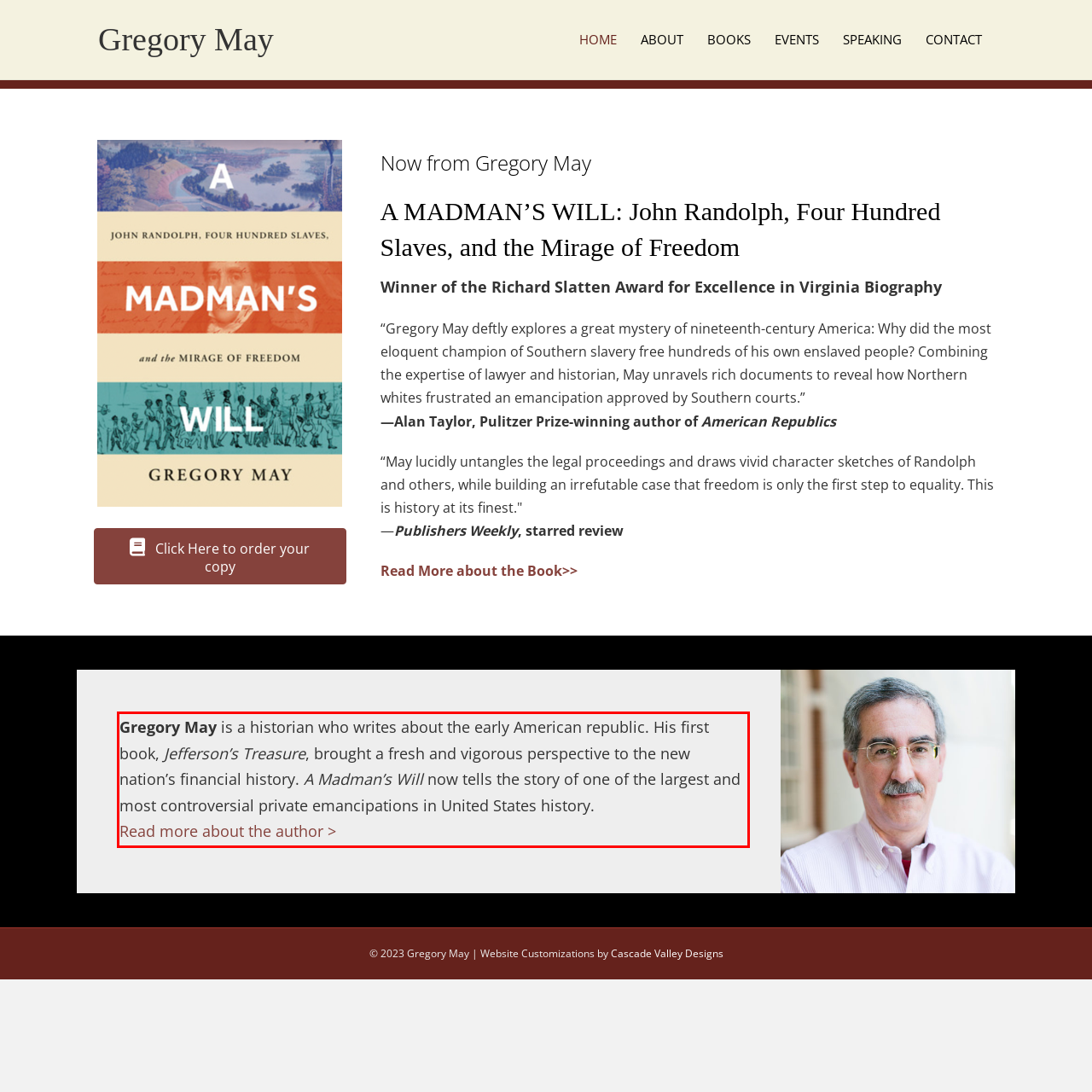You have a screenshot of a webpage where a UI element is enclosed in a red rectangle. Perform OCR to capture the text inside this red rectangle.

Gregory May is a historian who writes about the early American republic. His first book, Jefferson’s Treasure, brought a fresh and vigorous perspective to the new nation’s financial history. A Madman’s Will now tells the story of one of the largest and most controversial private emancipations in United States history. Read more about the author >